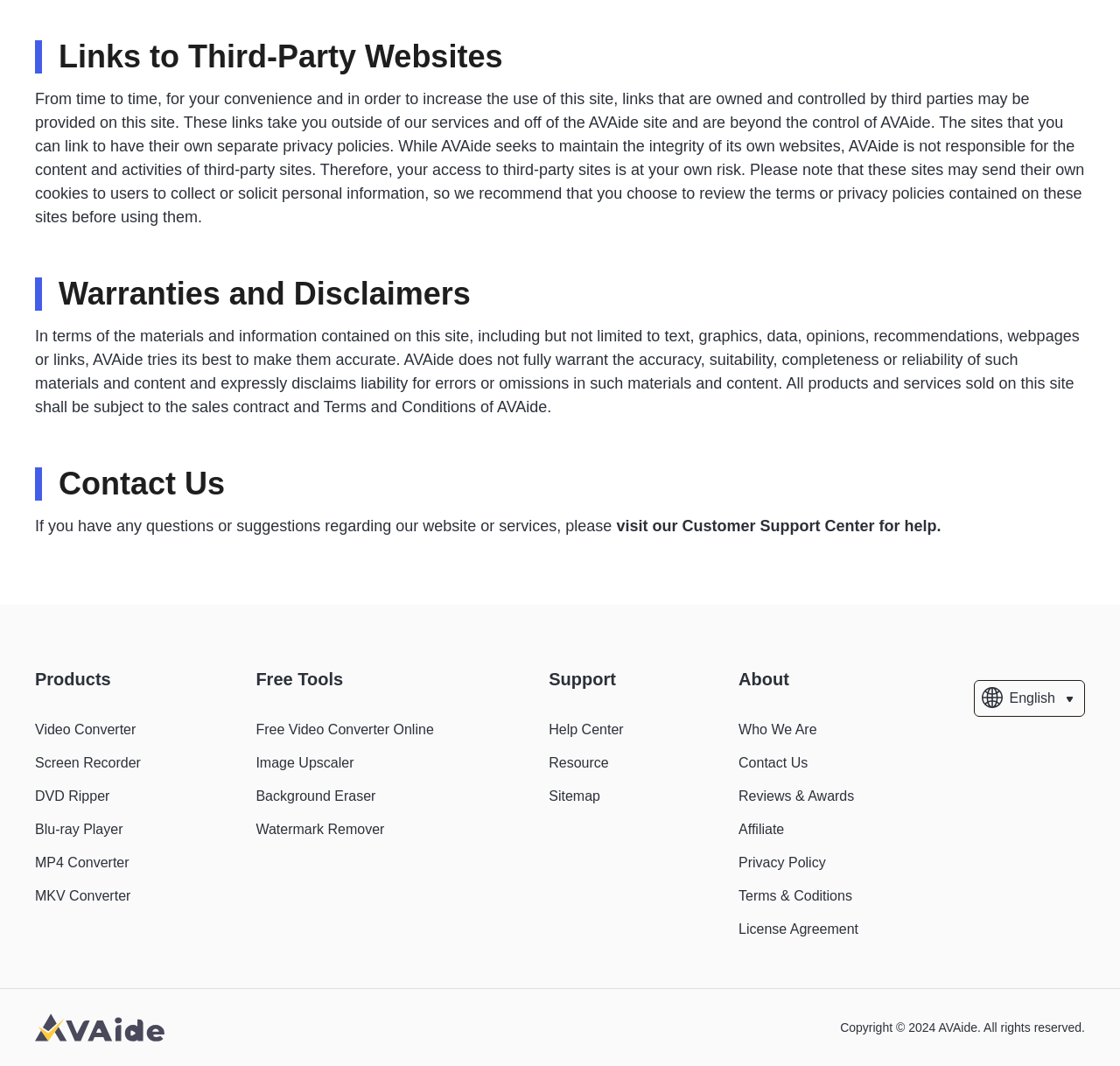Identify the coordinates of the bounding box for the element that must be clicked to accomplish the instruction: "click on the Video Converter link".

[0.031, 0.677, 0.121, 0.691]